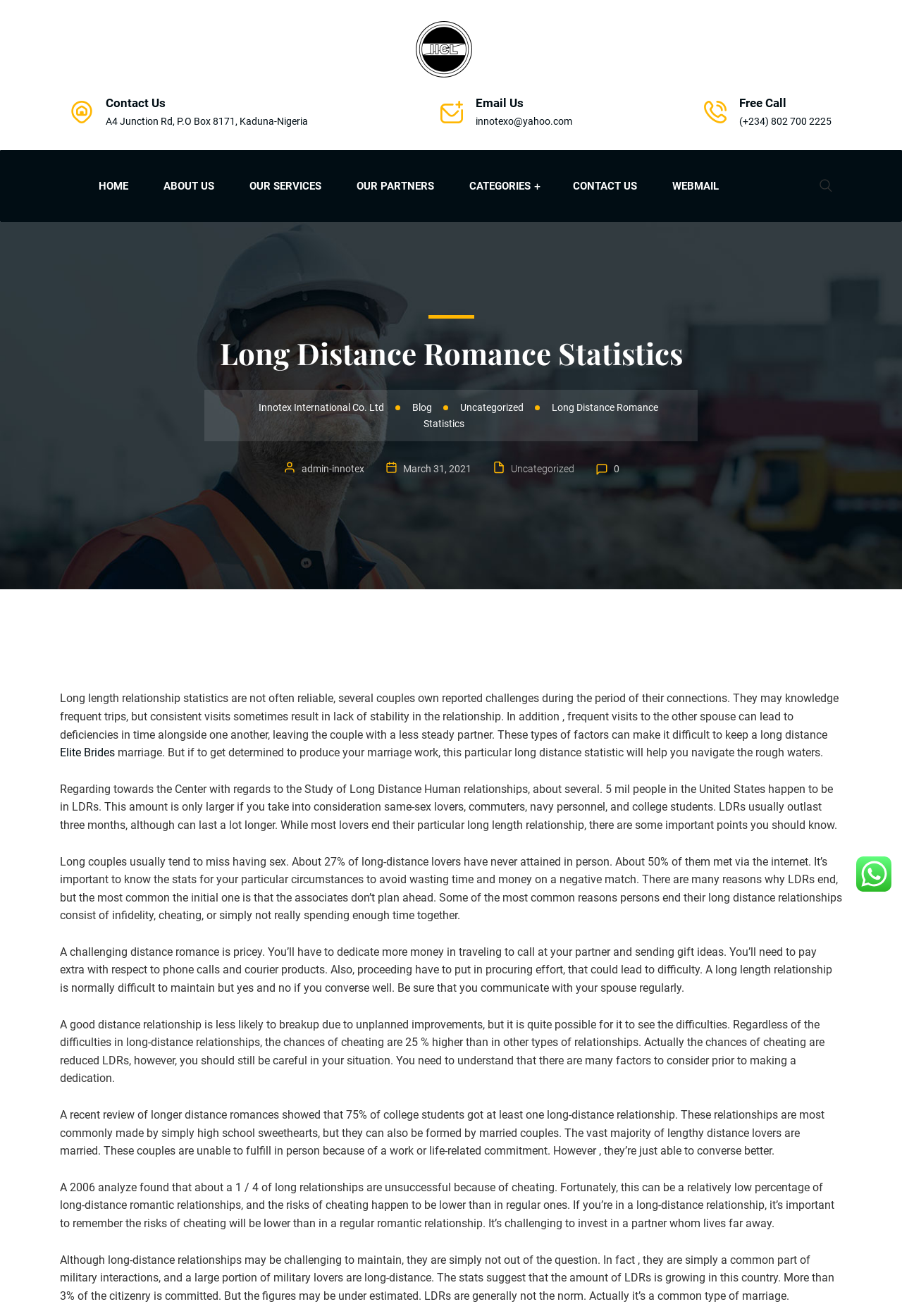Identify the bounding box for the given UI element using the description provided. Coordinates should be in the format (top-left x, top-left y, bottom-right x, bottom-right y) and must be between 0 and 1. Here is the description: HOME

[0.078, 0.137, 0.156, 0.146]